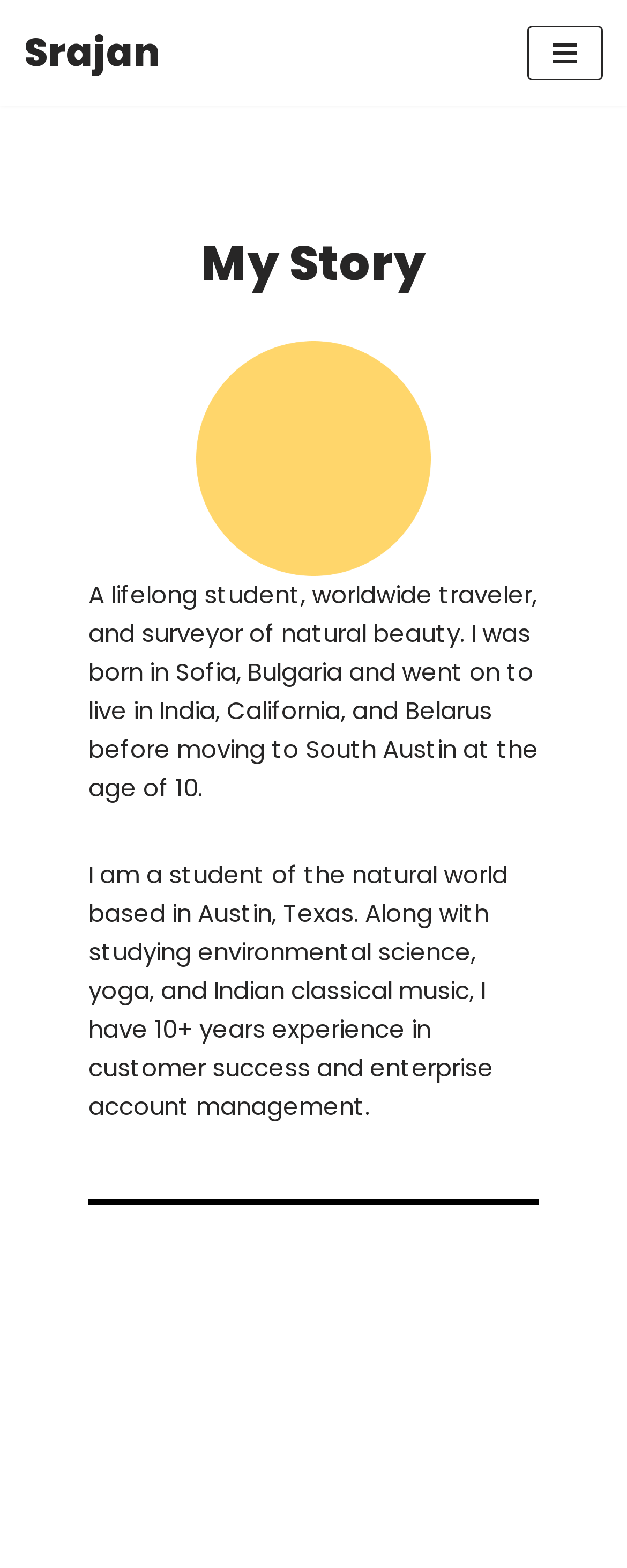Answer succinctly with a single word or phrase:
What is the author's current location?

Austin, Texas